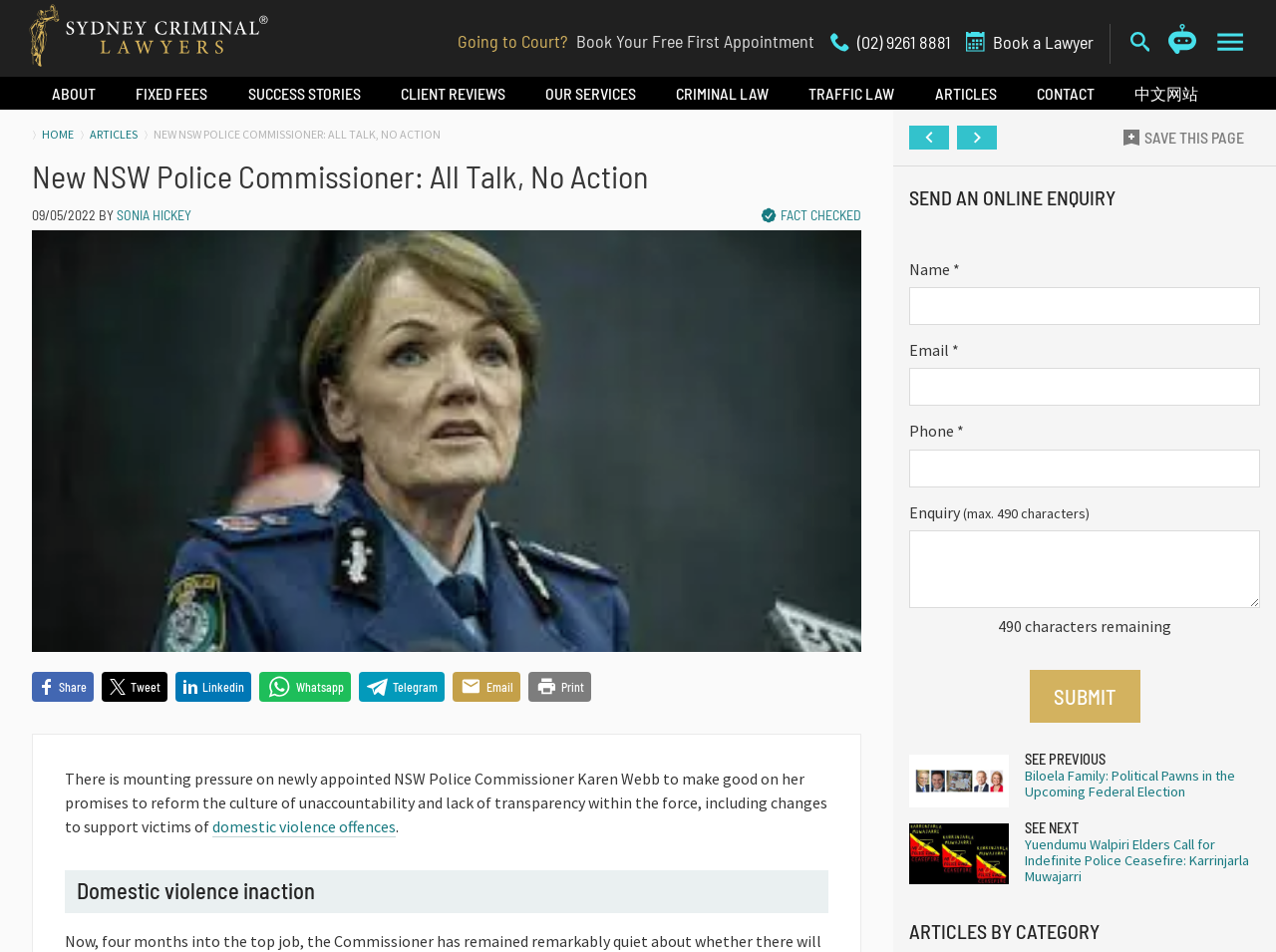What is the name of the newly appointed NSW Police Commissioner?
Refer to the screenshot and answer in one word or phrase.

Karen Webb